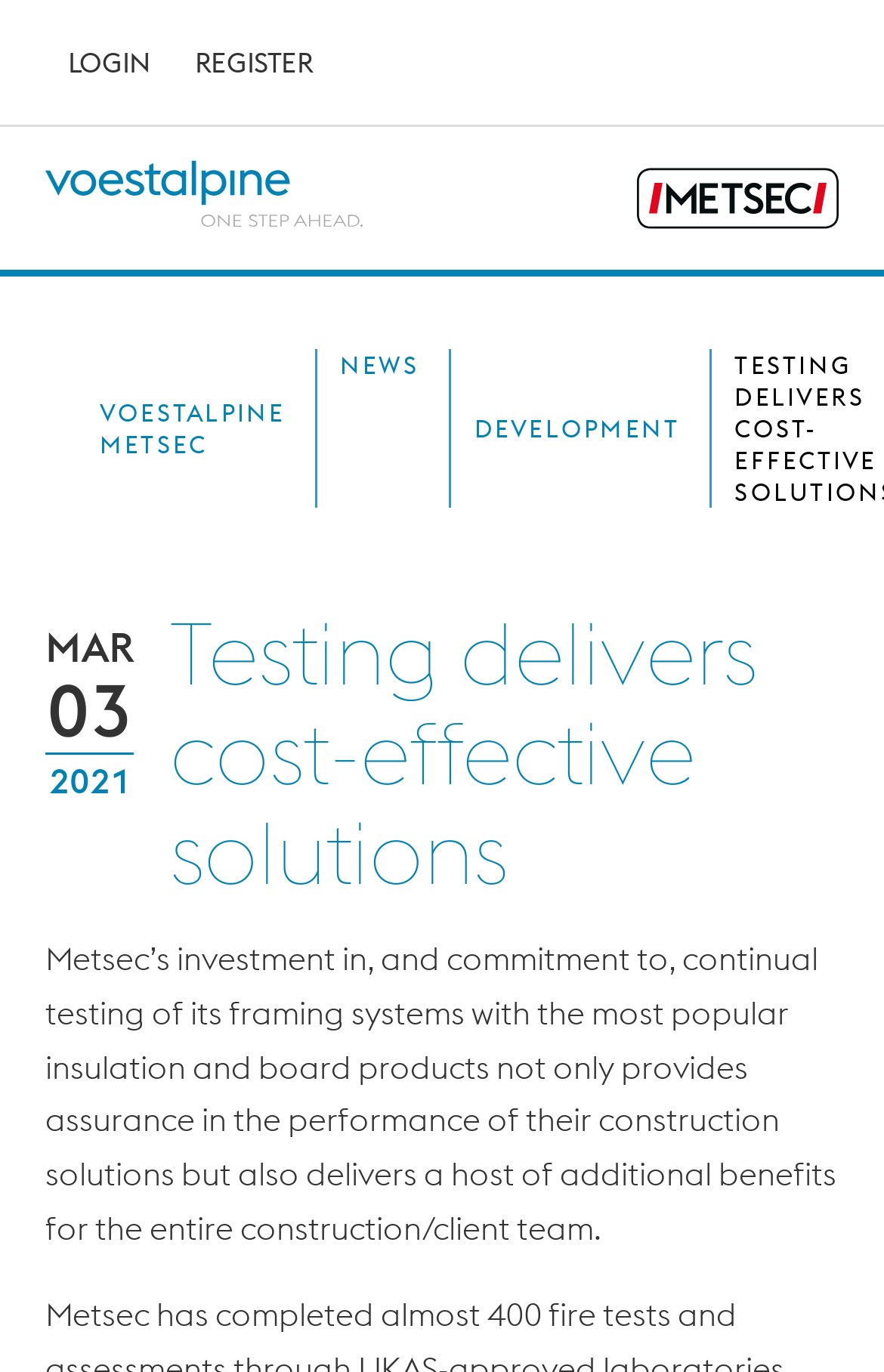What is the main heading of this webpage? Please extract and provide it.

Testing delivers cost-effective solutions